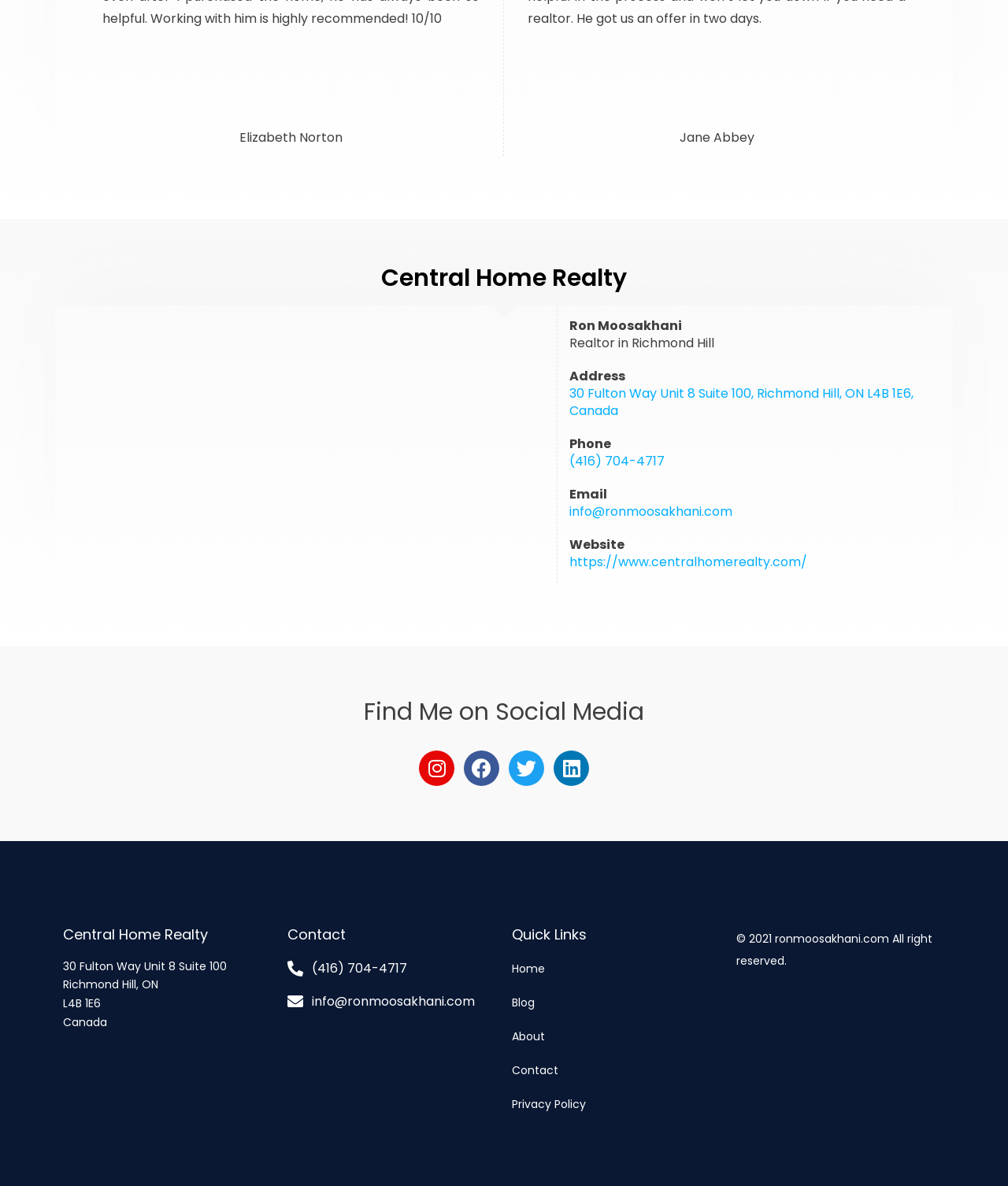Identify the bounding box coordinates for the region of the element that should be clicked to carry out the instruction: "Send an email to Ron Moosakhani". The bounding box coordinates should be four float numbers between 0 and 1, i.e., [left, top, right, bottom].

[0.565, 0.424, 0.727, 0.439]